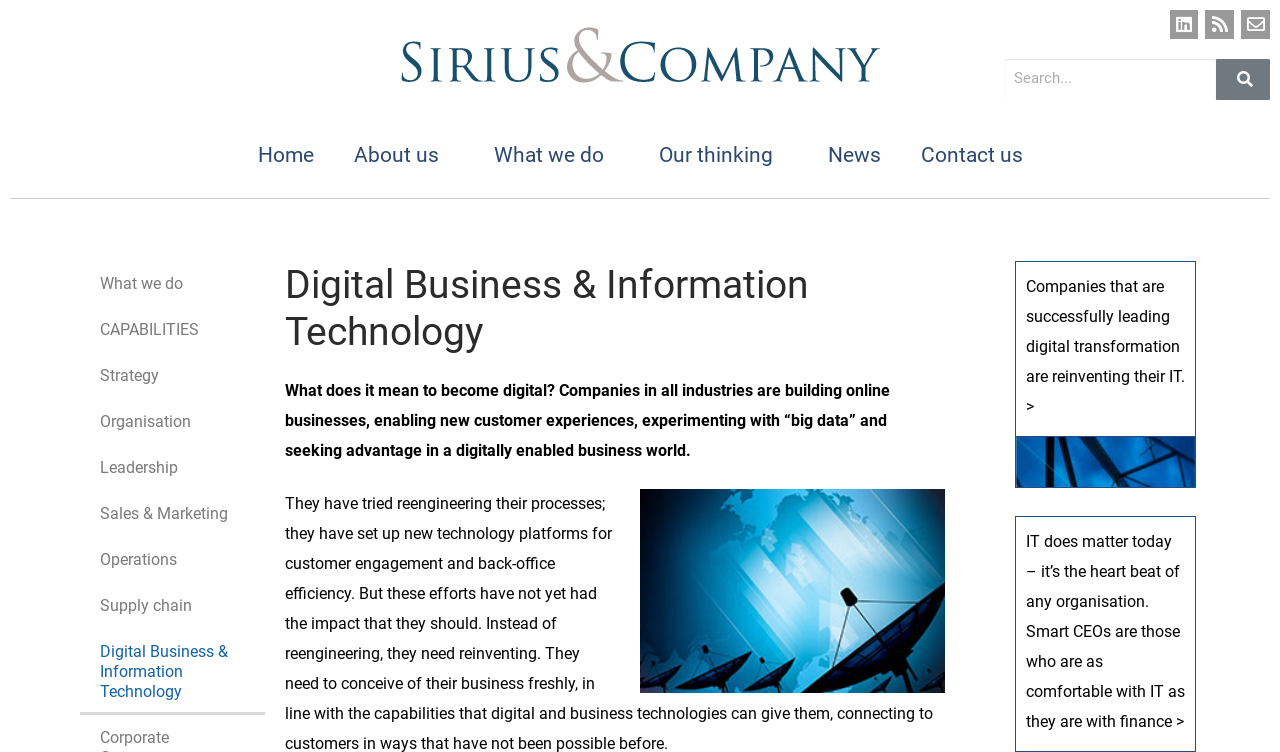Locate the bounding box coordinates of the area to click to fulfill this instruction: "Go to Home page". The bounding box should be presented as four float numbers between 0 and 1, in the order [left, top, right, bottom].

[0.186, 0.176, 0.261, 0.237]